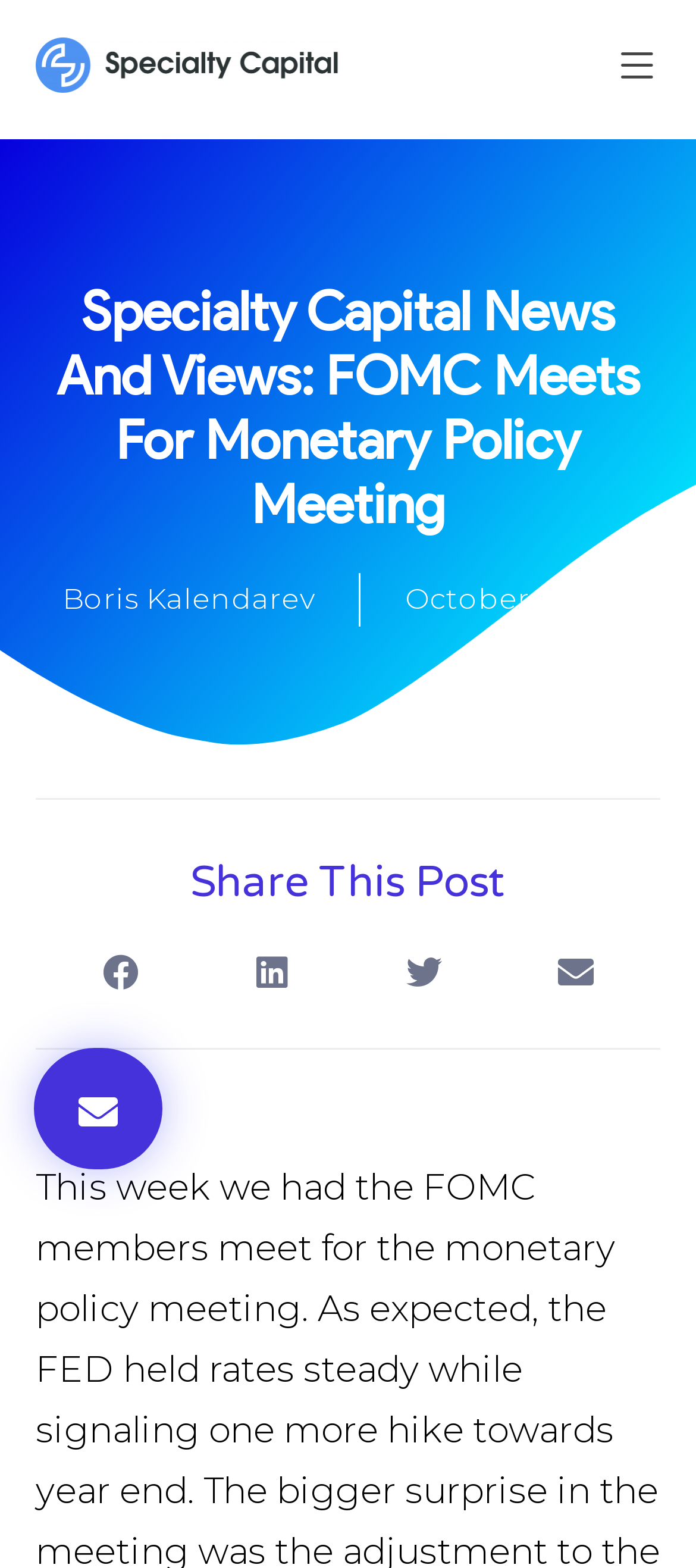Locate the bounding box of the UI element described in the following text: "October 3, 2023".

[0.582, 0.366, 0.91, 0.4]